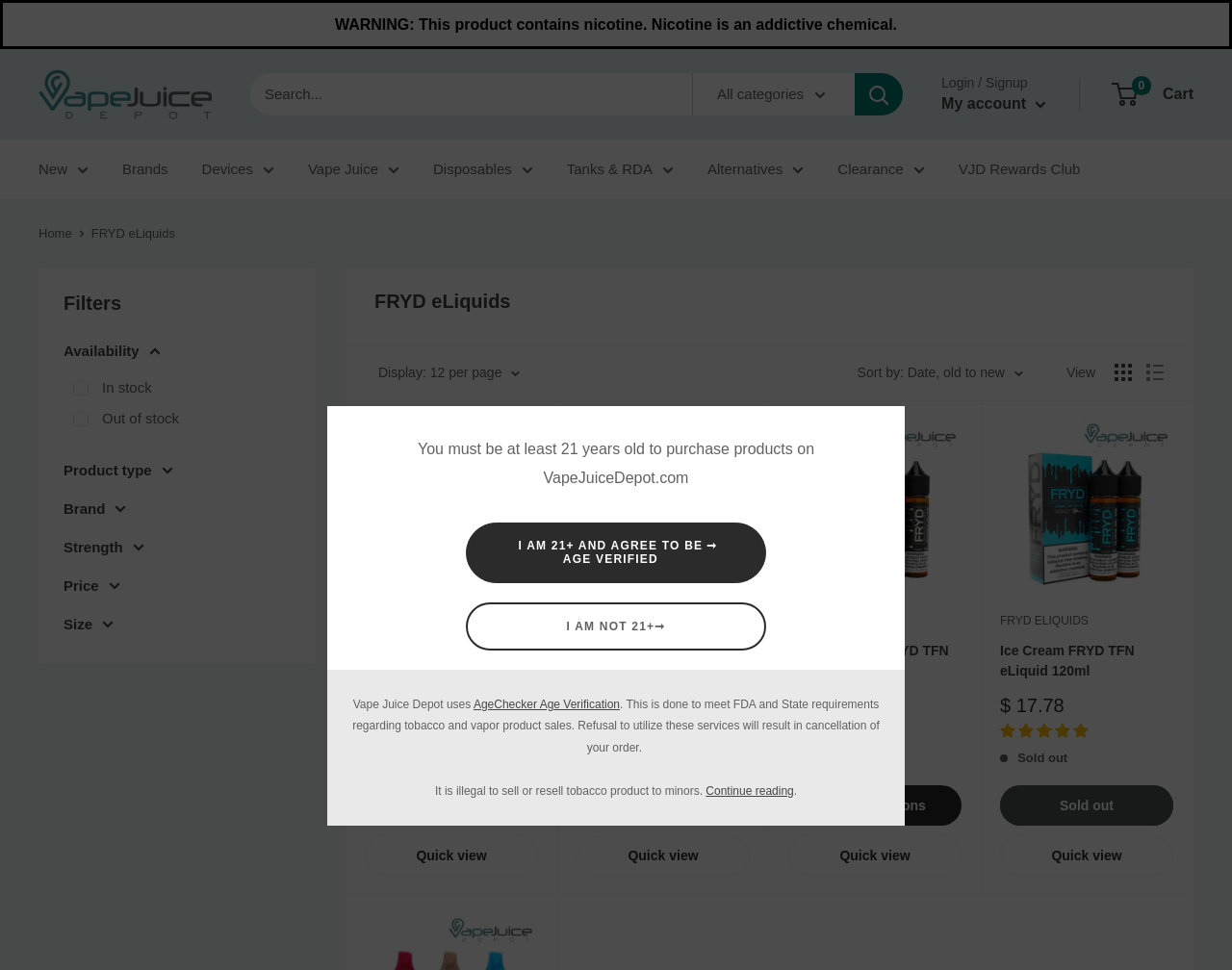What is the rating of the Cream Cookie FRYD TFN eLiquid 120ml?
Provide a comprehensive and detailed answer to the question.

The answer can be found by looking at the product description for the Cream Cookie FRYD TFN eLiquid 120ml, which displays a rating of 5.00 stars.